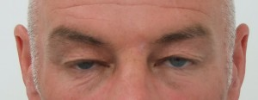Present a detailed portrayal of the image.

The image features a close-up view of a man's forehead and eyes, illustrating a prominent frown pattern characterized by both vertical and horizontal lines. The vertical lines are particularly evident between the eyebrows, indicating muscle activity from the Corrugators, while the horizontal lines appear across the nasal bridge, associated with the Procerus muscle. This visual representation underlines common concerns regarding frown lines, often leading individuals to consider muscle relaxing injections as a solution. The context suggests this image may be part of a discussion on the impact of such treatments on facial expressions, indicating both the "Before" condition, likely preceding any cosmetic intervention.